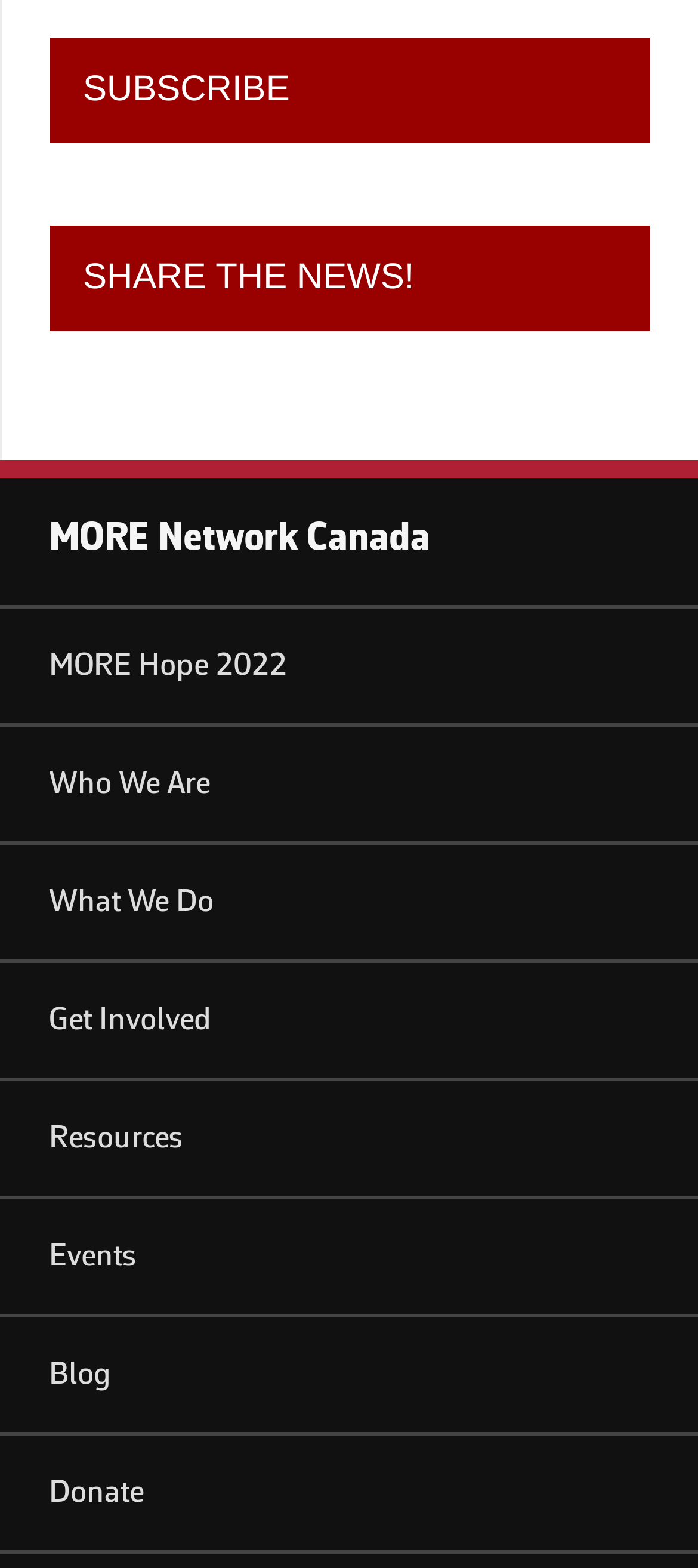Determine the bounding box coordinates of the clickable element to complete this instruction: "Learn more about MORE Network Canada". Provide the coordinates in the format of four float numbers between 0 and 1, [left, top, right, bottom].

[0.0, 0.305, 1.0, 0.388]